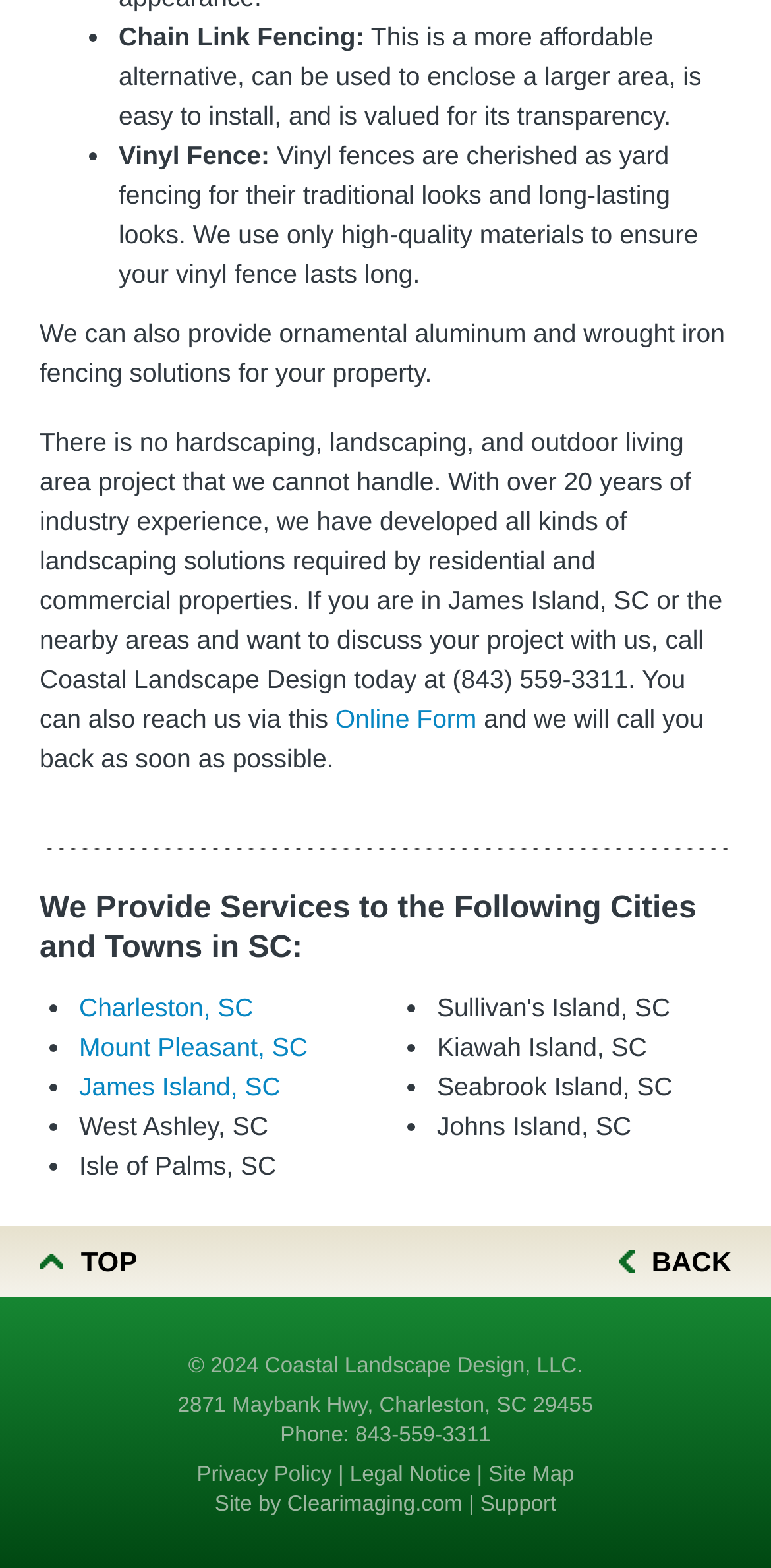What cities and towns in SC does Coastal Landscape Design provide services to?
Please provide a comprehensive answer based on the contents of the image.

According to the webpage content, Coastal Landscape Design provides services to multiple cities and towns in SC, including Charleston, Mount Pleasant, James Island, West Ashley, Isle of Palms, Sullivan's Island, Kiawah Island, Seabrook Island, and Johns Island.